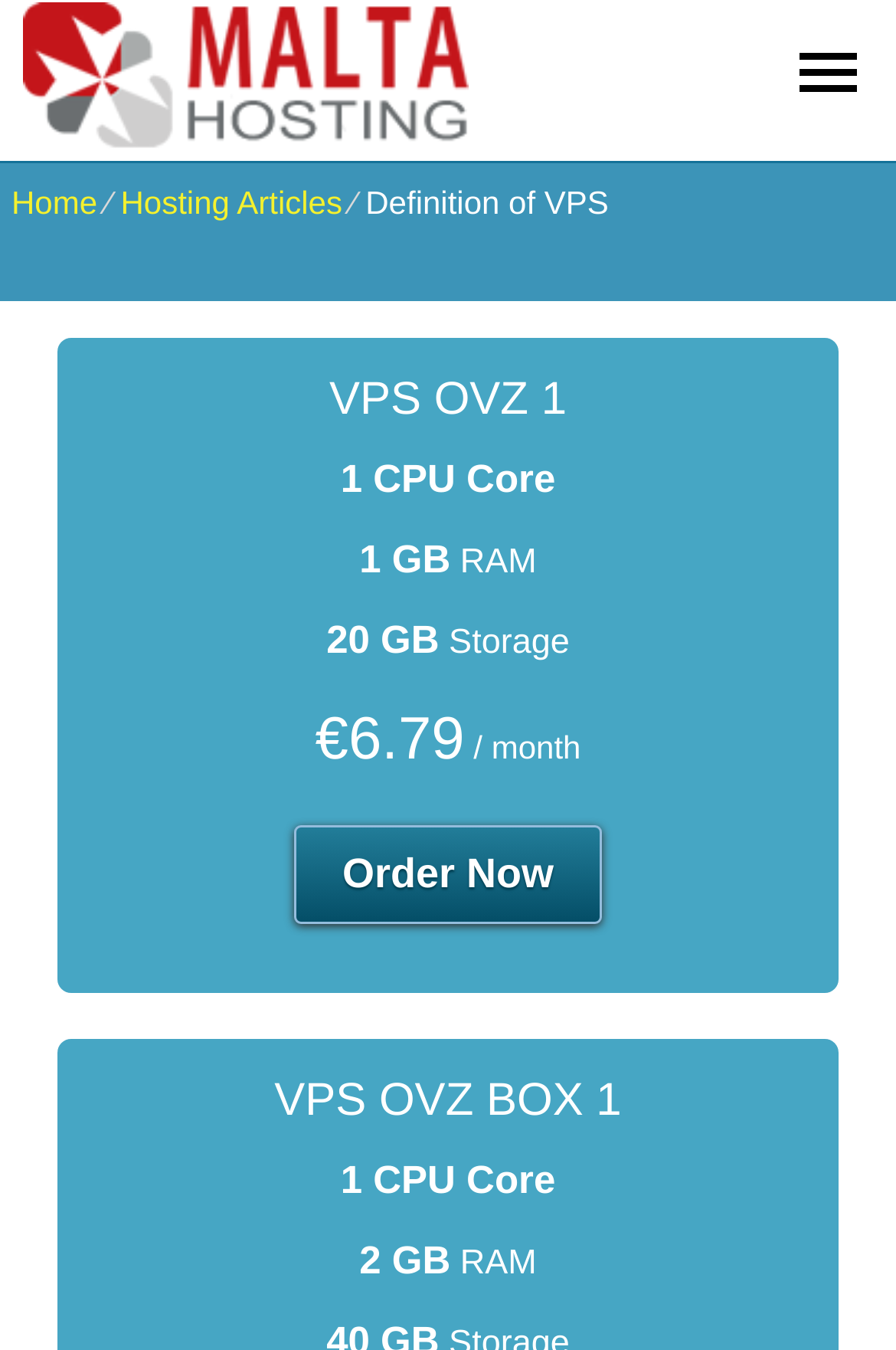Bounding box coordinates are to be given in the format (top-left x, top-left y, bottom-right x, bottom-right y). All values must be floating point numbers between 0 and 1. Provide the bounding box coordinate for the UI element described as: Hosting Articles

[0.135, 0.136, 0.382, 0.163]